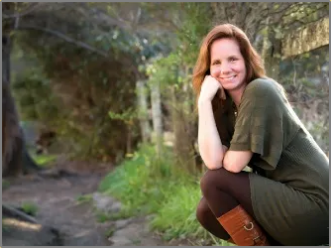Given the content of the image, can you provide a detailed answer to the question?
What is the woman resting her chin on?

According to the caption, the woman is resting her chin on her hand, which is held up on her knee, showcasing a relaxed and content posture.